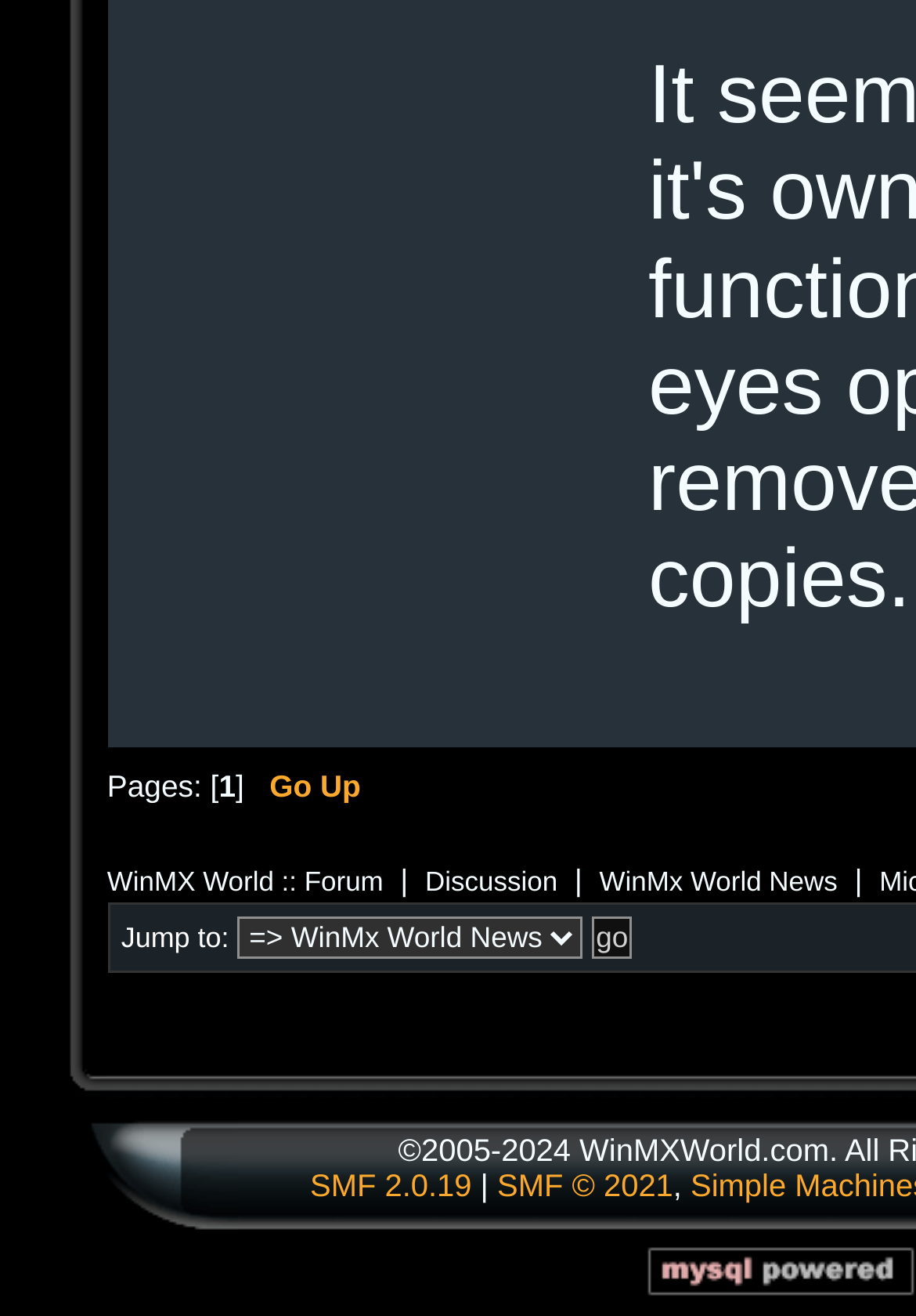Pinpoint the bounding box coordinates for the area that should be clicked to perform the following instruction: "Click on 'go'".

[0.645, 0.696, 0.691, 0.728]